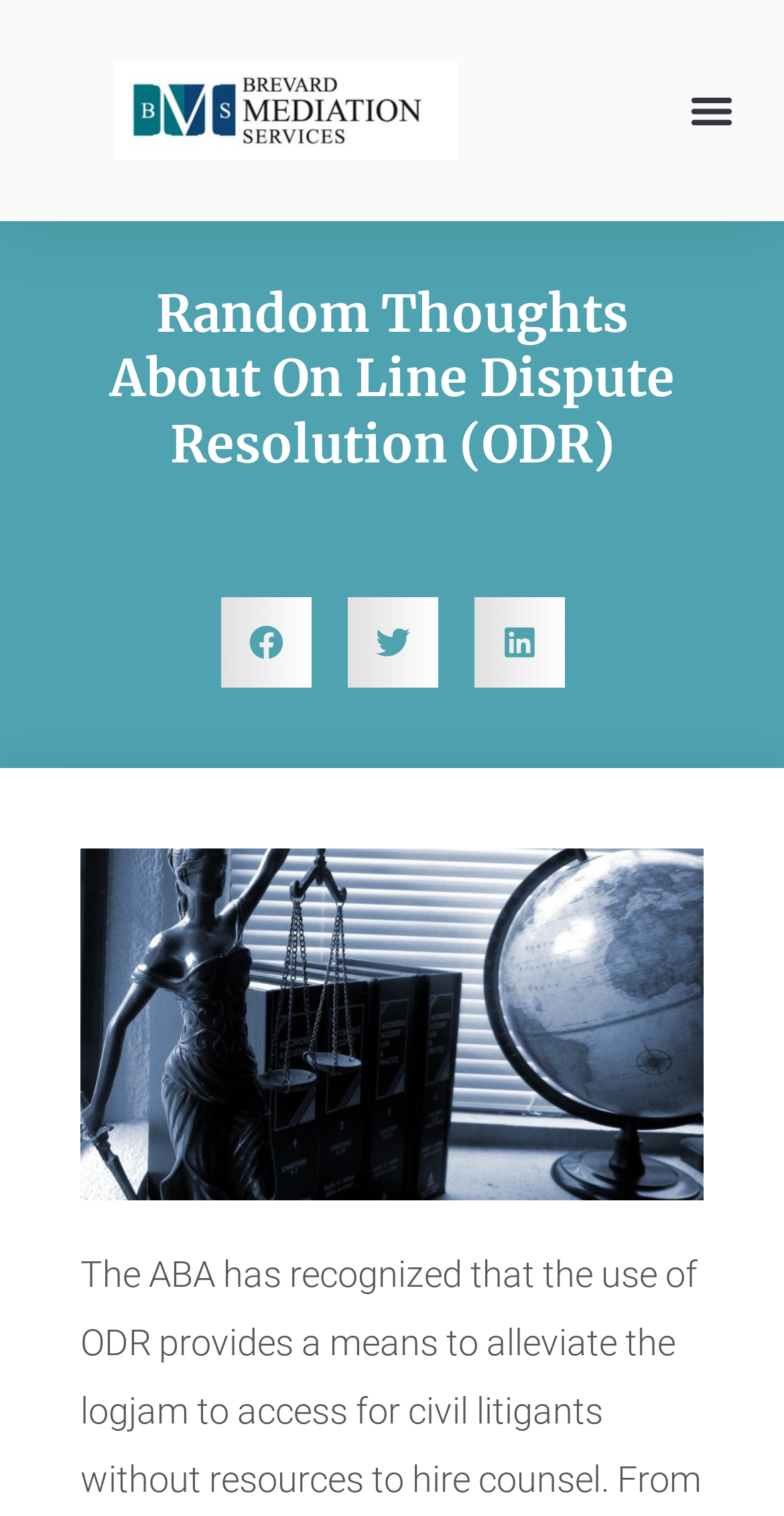Look at the image and give a detailed response to the following question: What is the position of the 'Share on facebook' button?

The 'Share on facebook' button is located at the top-left position among the social media sharing buttons, with its bounding box coordinates being [0.281, 0.394, 0.396, 0.454]. This indicates that it is positioned above the other sharing buttons.